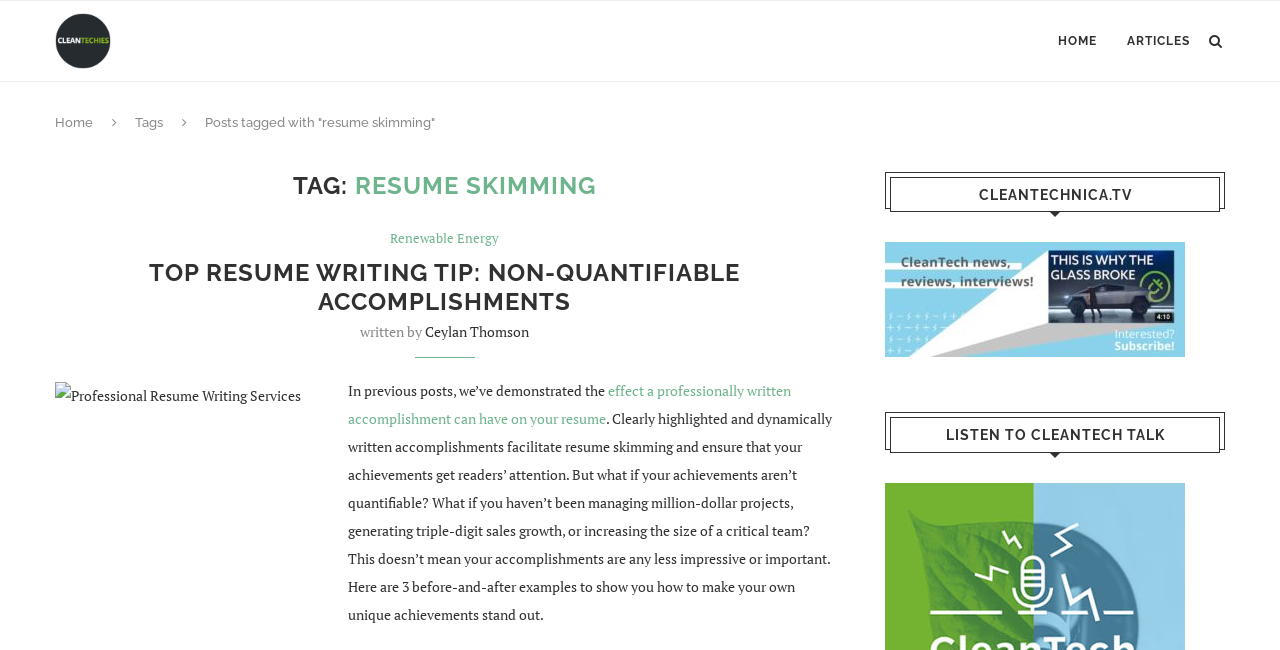Locate the bounding box coordinates of the clickable area to execute the instruction: "Click on the CleanTechies logo". Provide the coordinates as four float numbers between 0 and 1, represented as [left, top, right, bottom].

[0.043, 0.002, 0.087, 0.125]